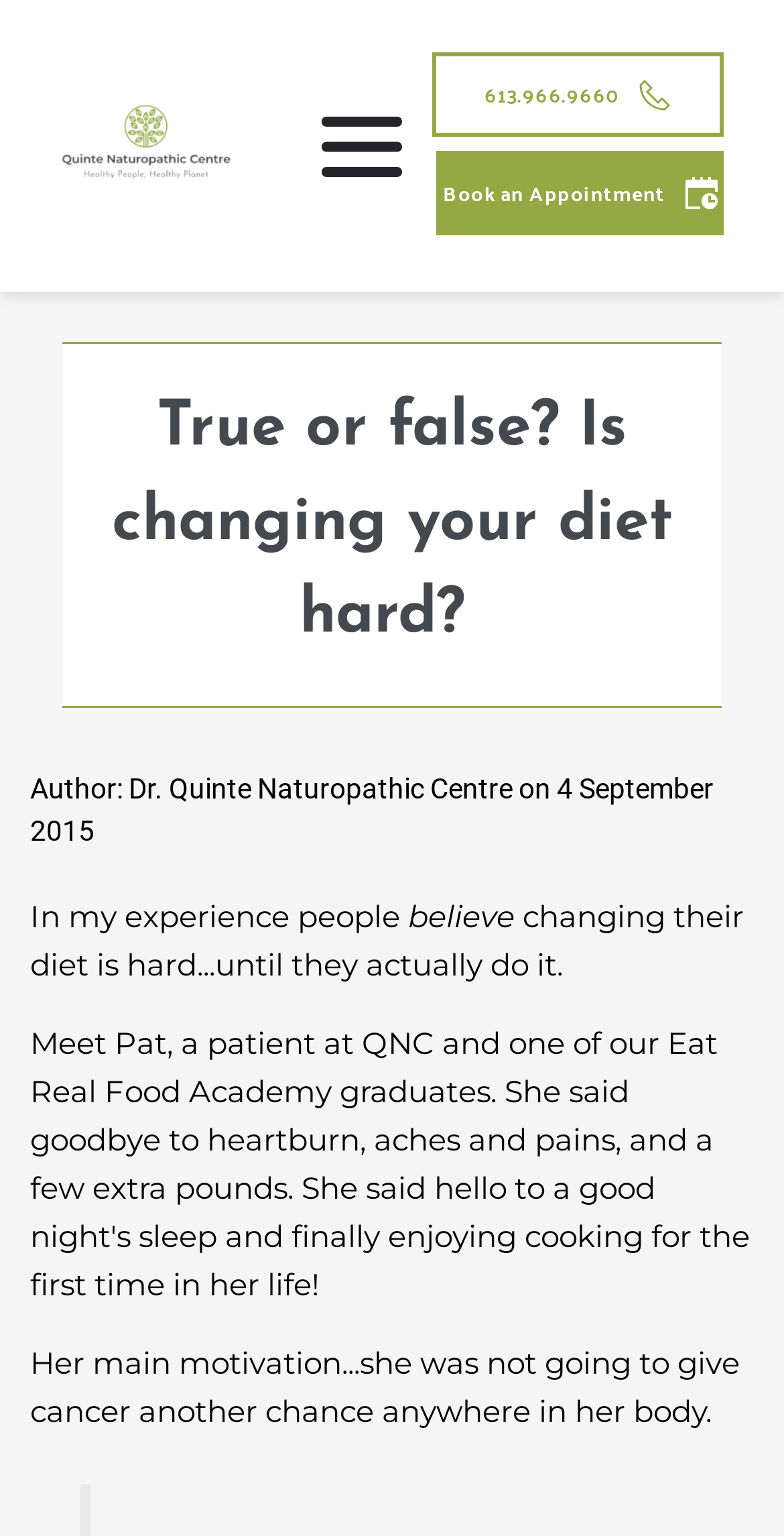Answer the following query with a single word or phrase:
When was the article published?

4 September 2015